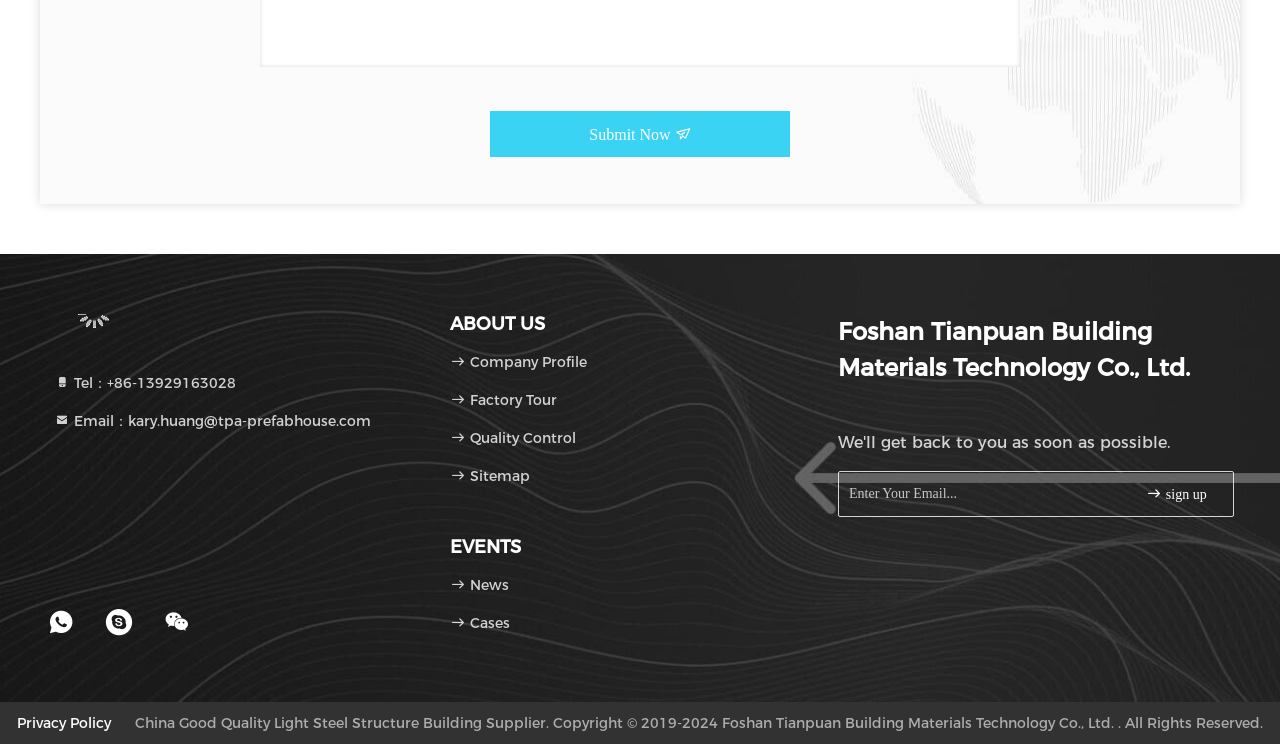Provide the bounding box coordinates for the UI element described in this sentence: "Windows 8". The coordinates should be four float values between 0 and 1, i.e., [left, top, right, bottom].

None